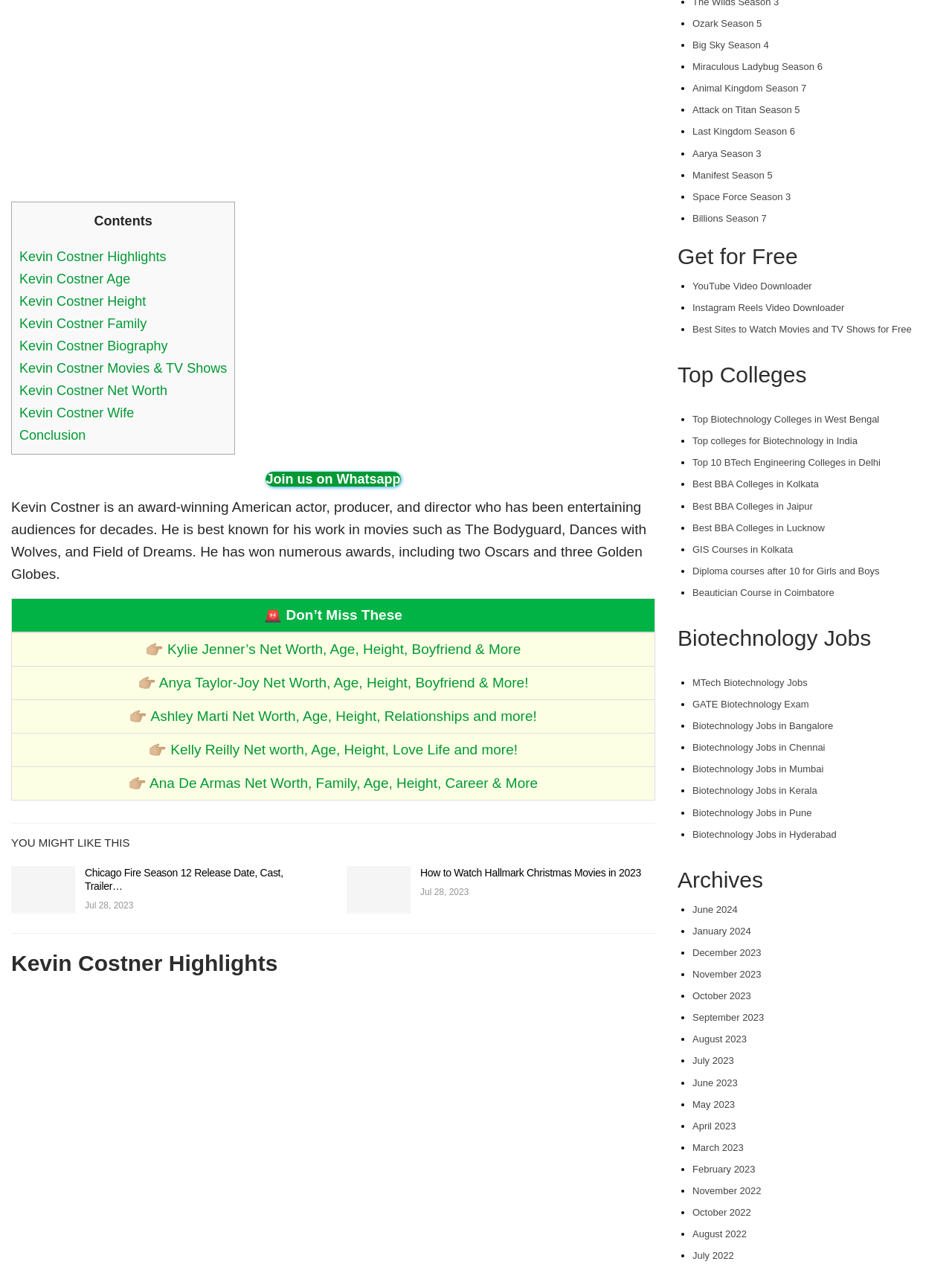Please identify the bounding box coordinates of the clickable area that will allow you to execute the instruction: "Get YouTube Video Downloader for free".

[0.727, 0.221, 0.853, 0.23]